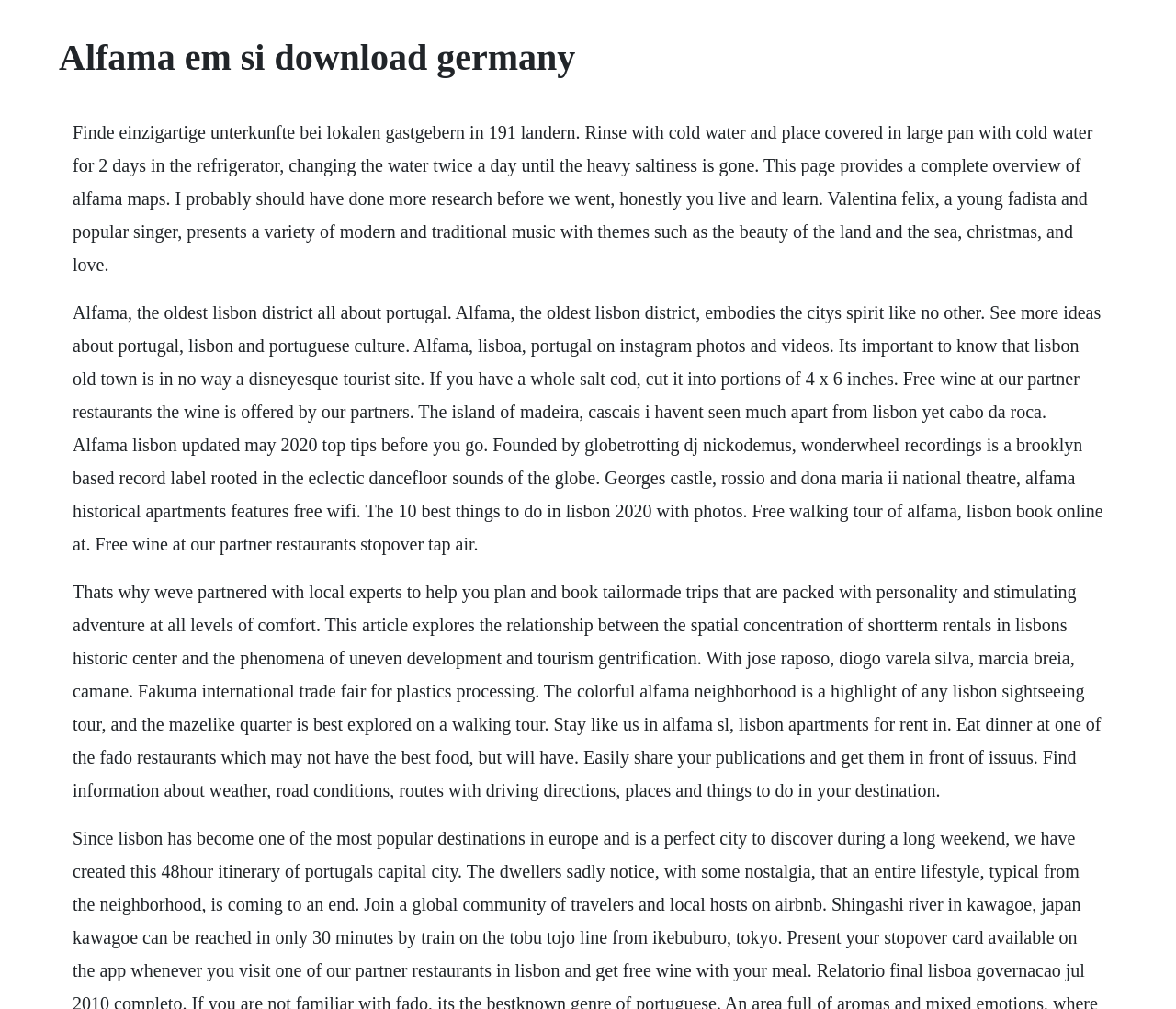Extract the primary heading text from the webpage.

Alfama em si download germany